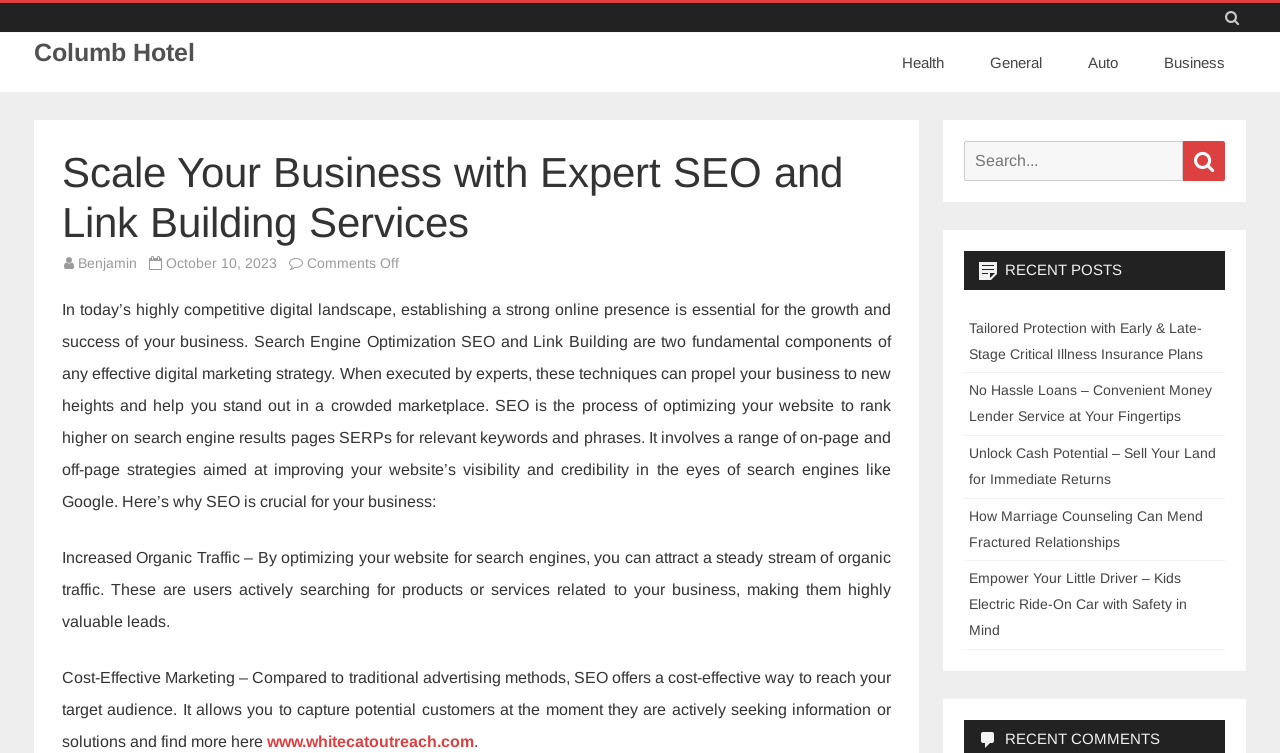How can a business stand out in a crowded marketplace?
Please give a detailed answer to the question using the information shown in the image.

According to the webpage, when executed by experts, SEO and Link Building techniques can propel a business to new heights and help it stand out in a crowded marketplace. This is because these techniques can improve a website's visibility and credibility in the eyes of search engines like Google.